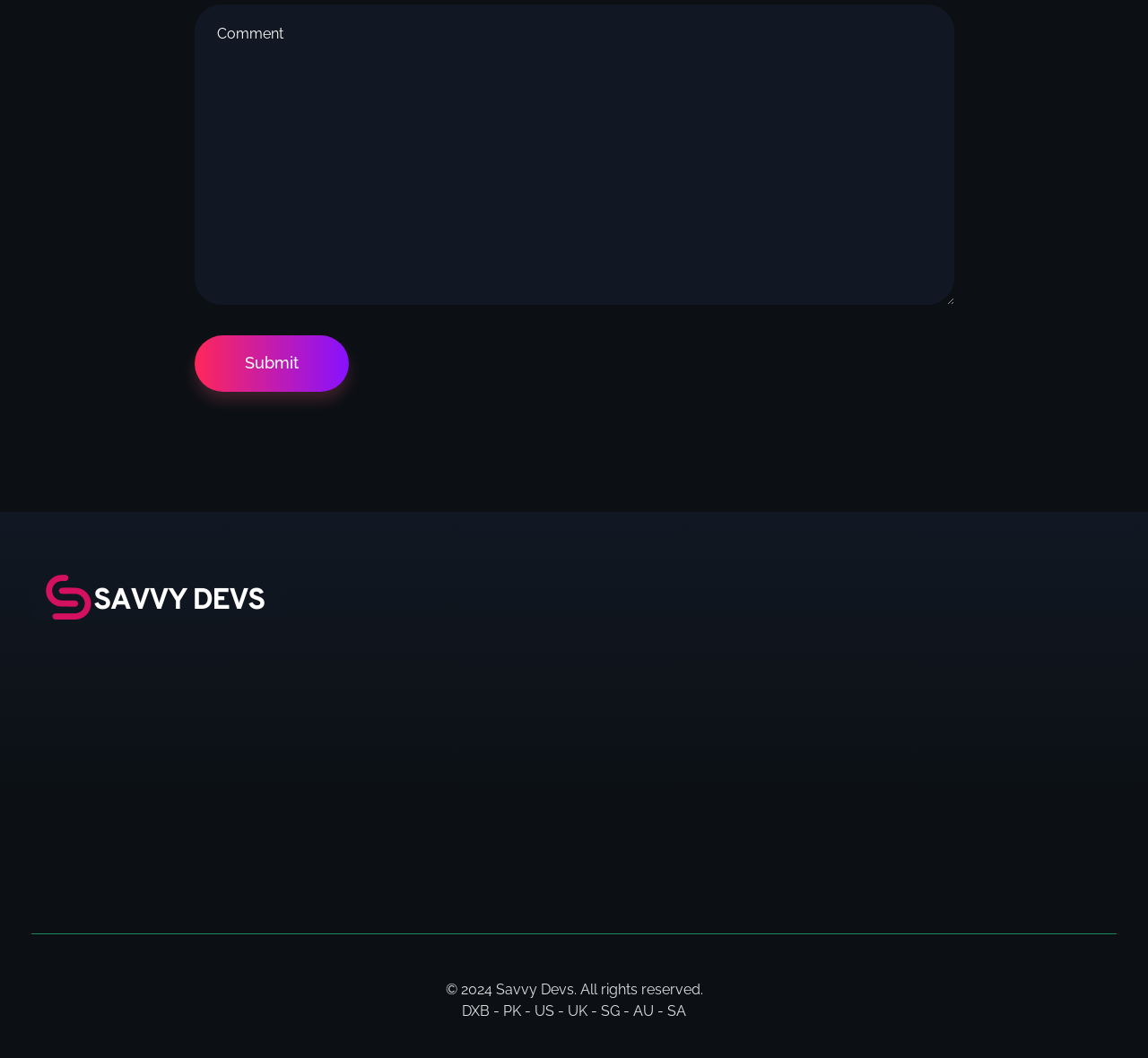Look at the image and give a detailed response to the following question: What are the quick links provided on the webpage?

The webpage provides quick links to various sections, including 'Home', 'About', 'Services', 'Portfolio', 'Pricing', 'Blog', and 'Contact', which are likely used for easy navigation to different parts of the website.